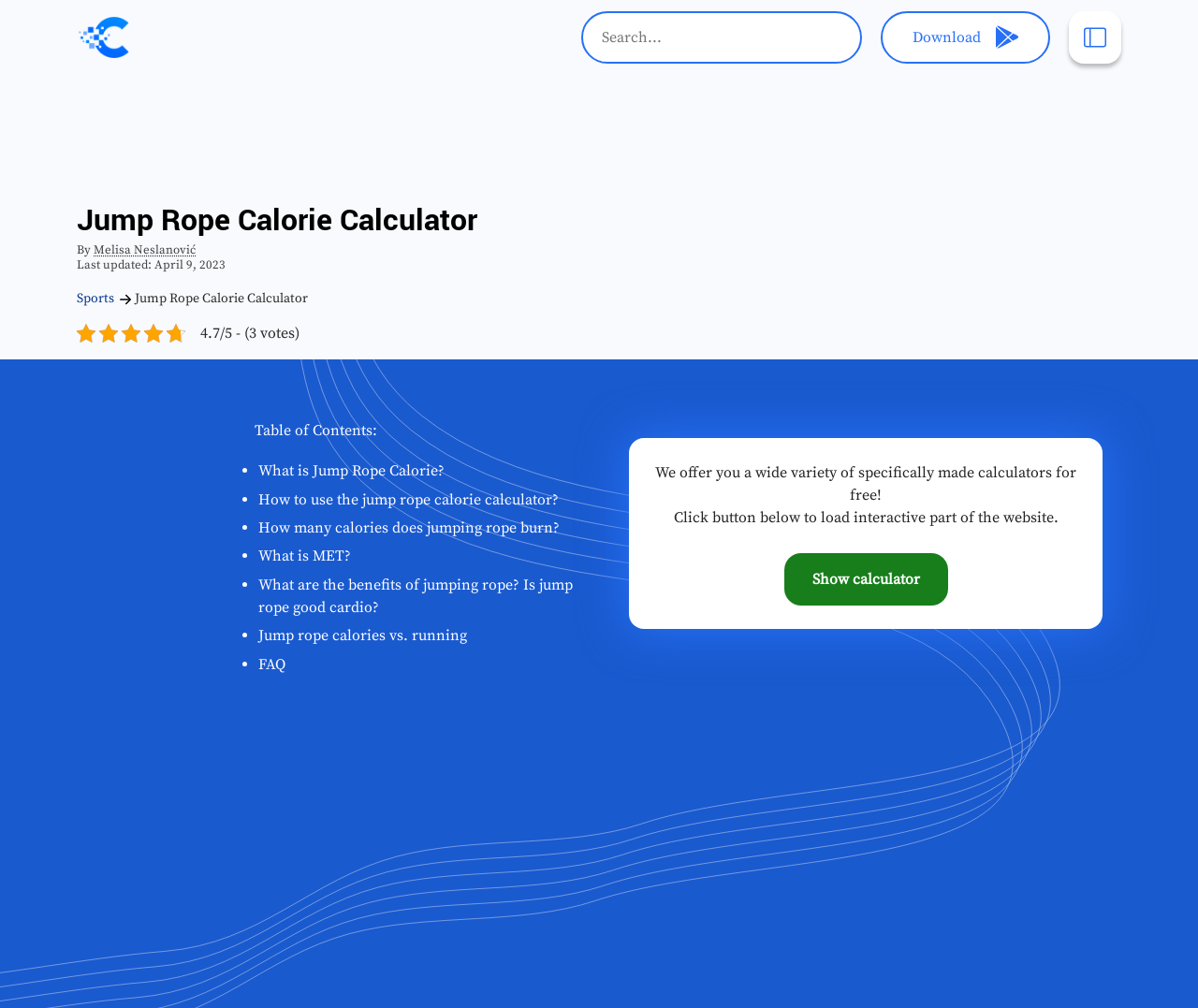Please specify the bounding box coordinates of the clickable section necessary to execute the following command: "Explore DNA Biology calculators".

[0.65, 0.104, 1.0, 0.179]